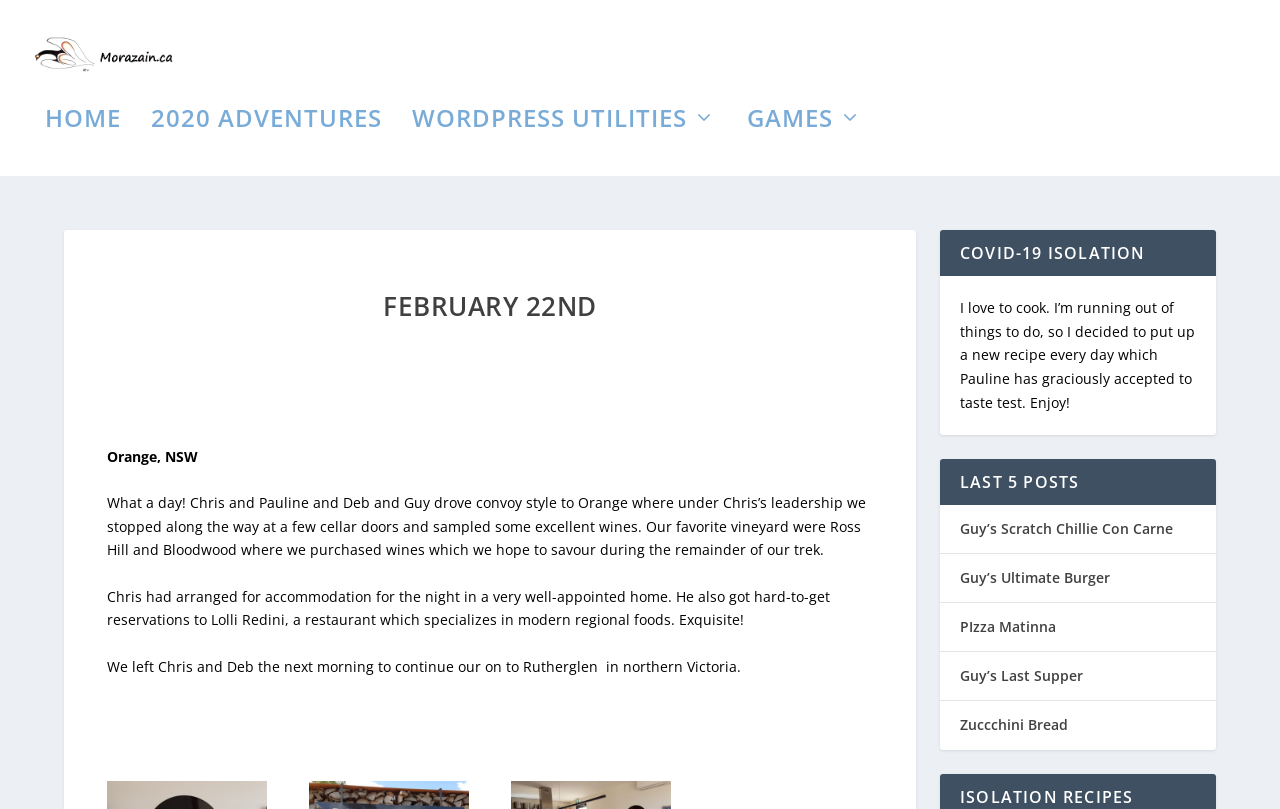How many headings are there on the webpage?
Could you answer the question in a detailed manner, providing as much information as possible?

I counted the number of headings on the webpage, which are 'FEBRUARY 22ND', 'COVID-19 ISOLATION', 'LAST 5 POSTS', and 'ISOLATION RECIPES'.